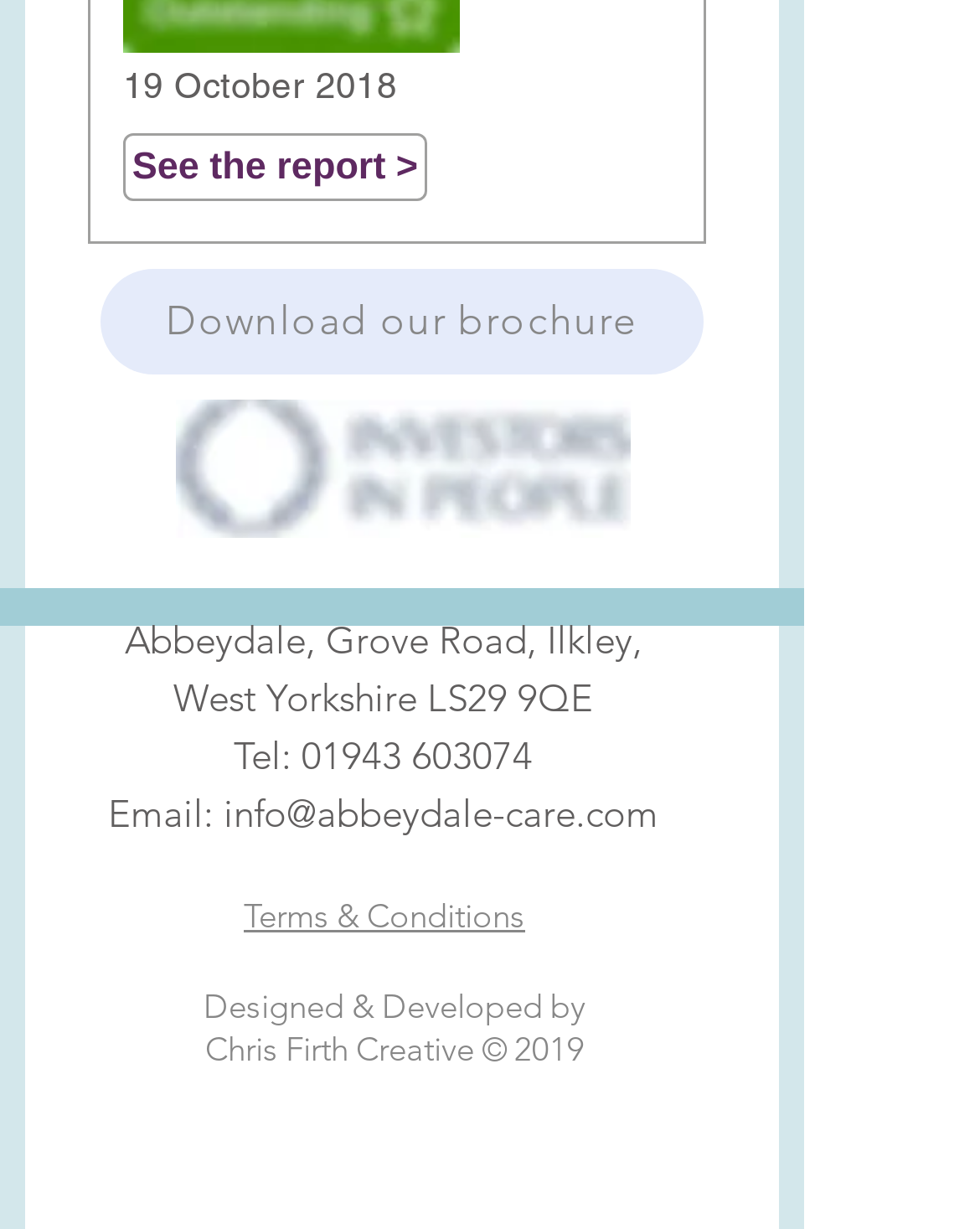Bounding box coordinates are given in the format (top-left x, top-left y, bottom-right x, bottom-right y). All values should be floating point numbers between 0 and 1. Provide the bounding box coordinate for the UI element described as: Terms & Conditions

[0.249, 0.73, 0.536, 0.76]